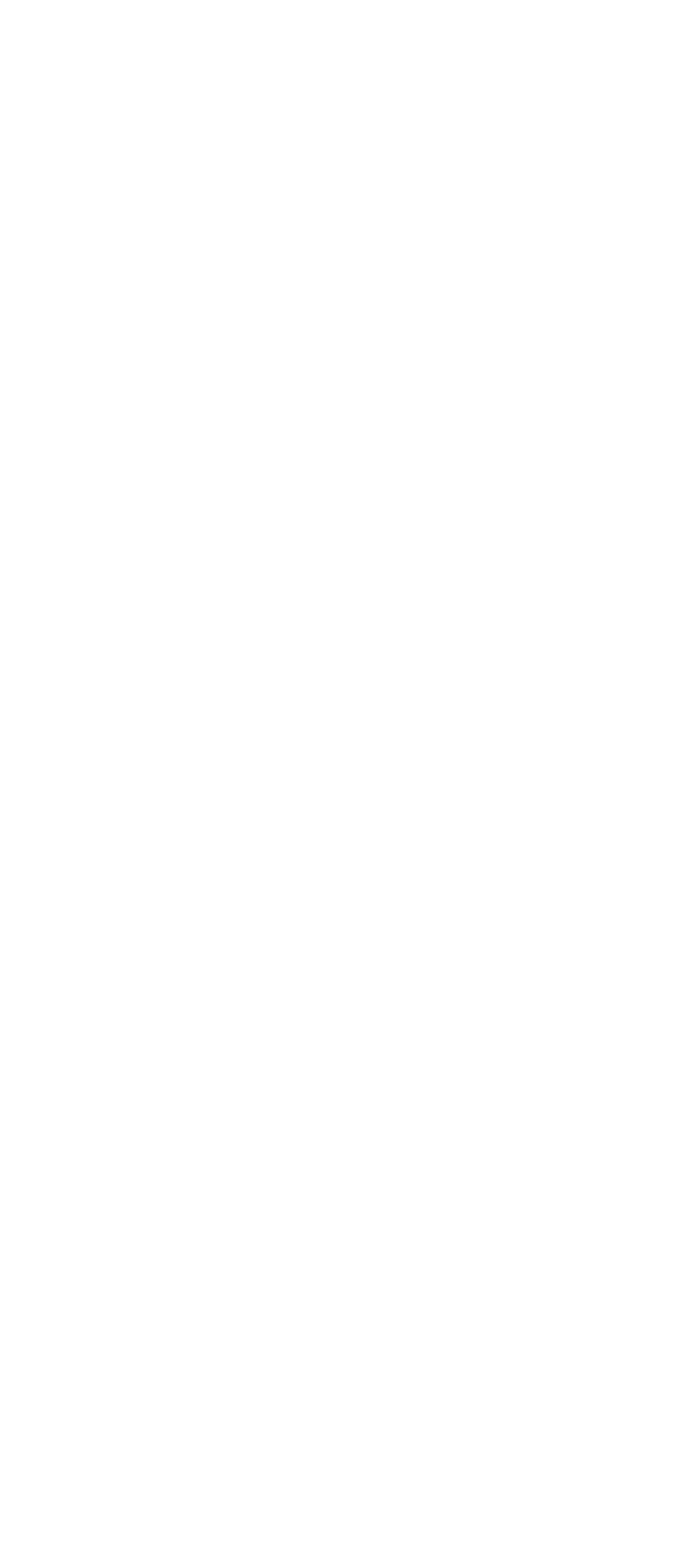Extract the bounding box for the UI element that matches this description: "Amazon AWS Consulting".

[0.051, 0.377, 0.462, 0.399]